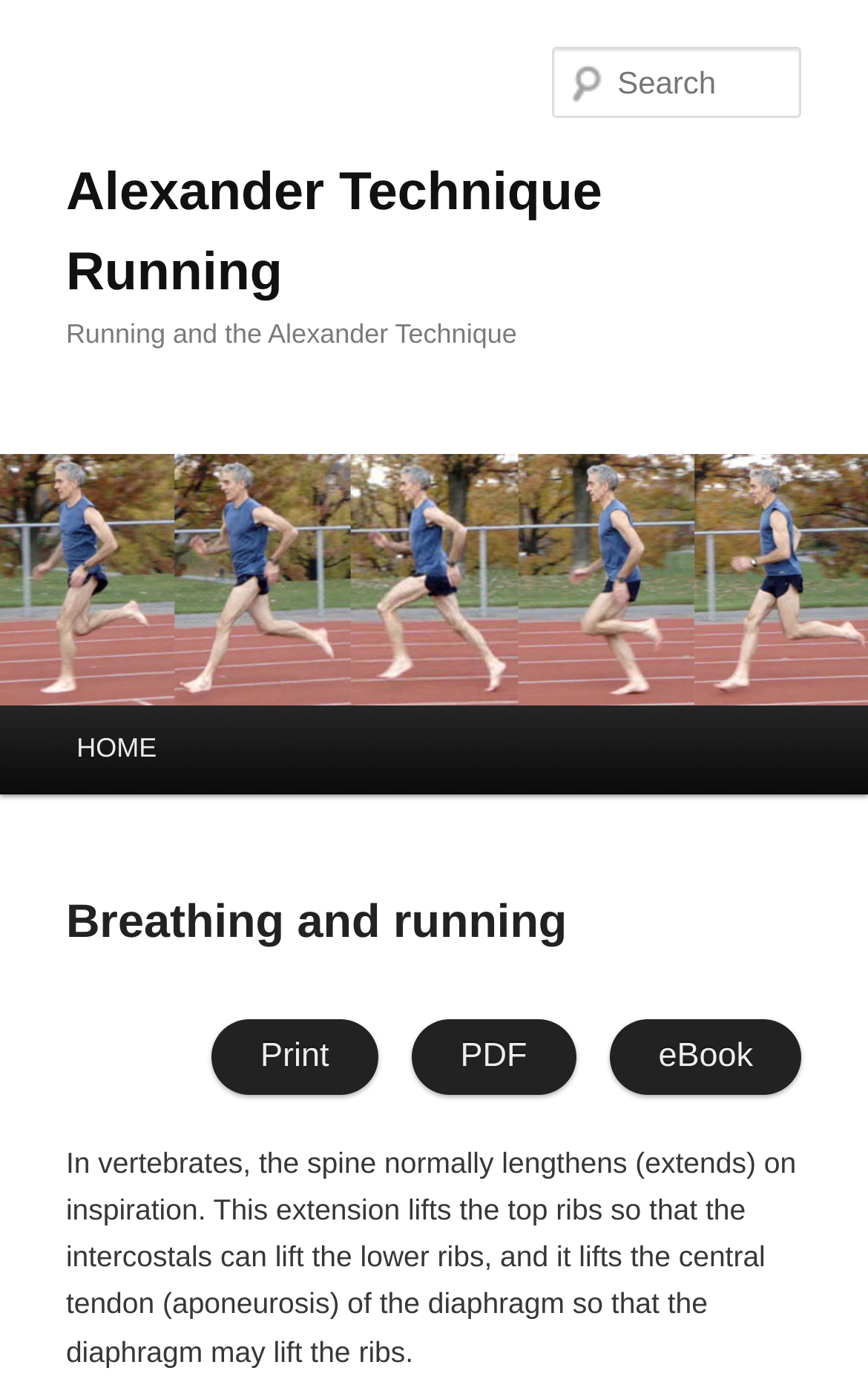Construct a thorough caption encompassing all aspects of the webpage.

The webpage is about Alexander Technique Running, with a prominent heading at the top center of the page. Below the heading, there is a link to skip to the primary content, located at the top left corner. 

On the top right side, there is a search textbox with a label "Search". 

Below the search textbox, there is a large image that spans the entire width of the page, with a link to "Alexander Technique Running" overlaid on top of it. 

On the left side of the page, there is a main menu section with a heading "Main menu" and a link to "HOME" below it. The main menu section is divided into two parts: a header section with a heading "Breathing and running" and a section with links to "Print", "PDF", and "eBook" options.

At the bottom center of the page, there is a block of text that describes the relationship between breathing and running in vertebrates, explaining how the spine lengthens on inspiration and lifts the ribs and diaphragm.